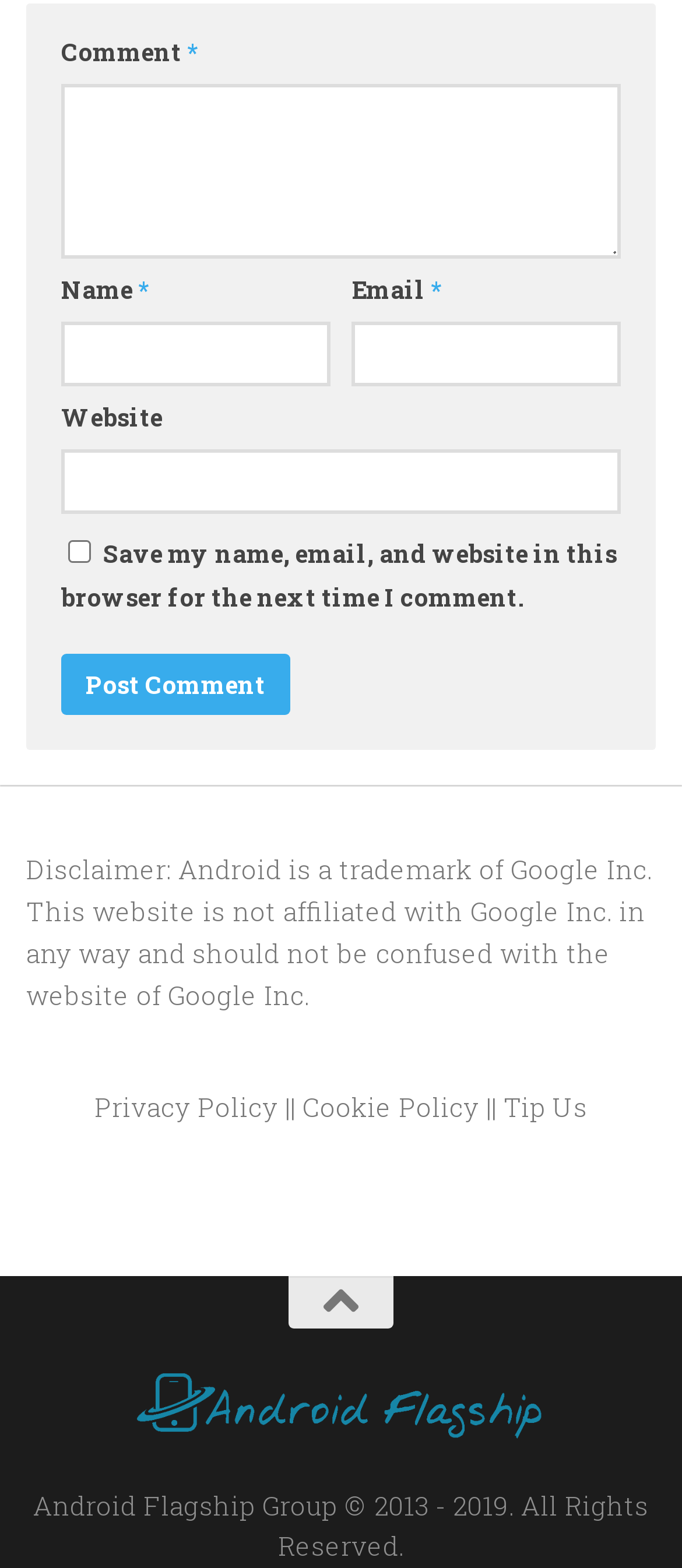Please find the bounding box coordinates of the element that must be clicked to perform the given instruction: "Input your email". The coordinates should be four float numbers from 0 to 1, i.e., [left, top, right, bottom].

[0.516, 0.205, 0.91, 0.246]